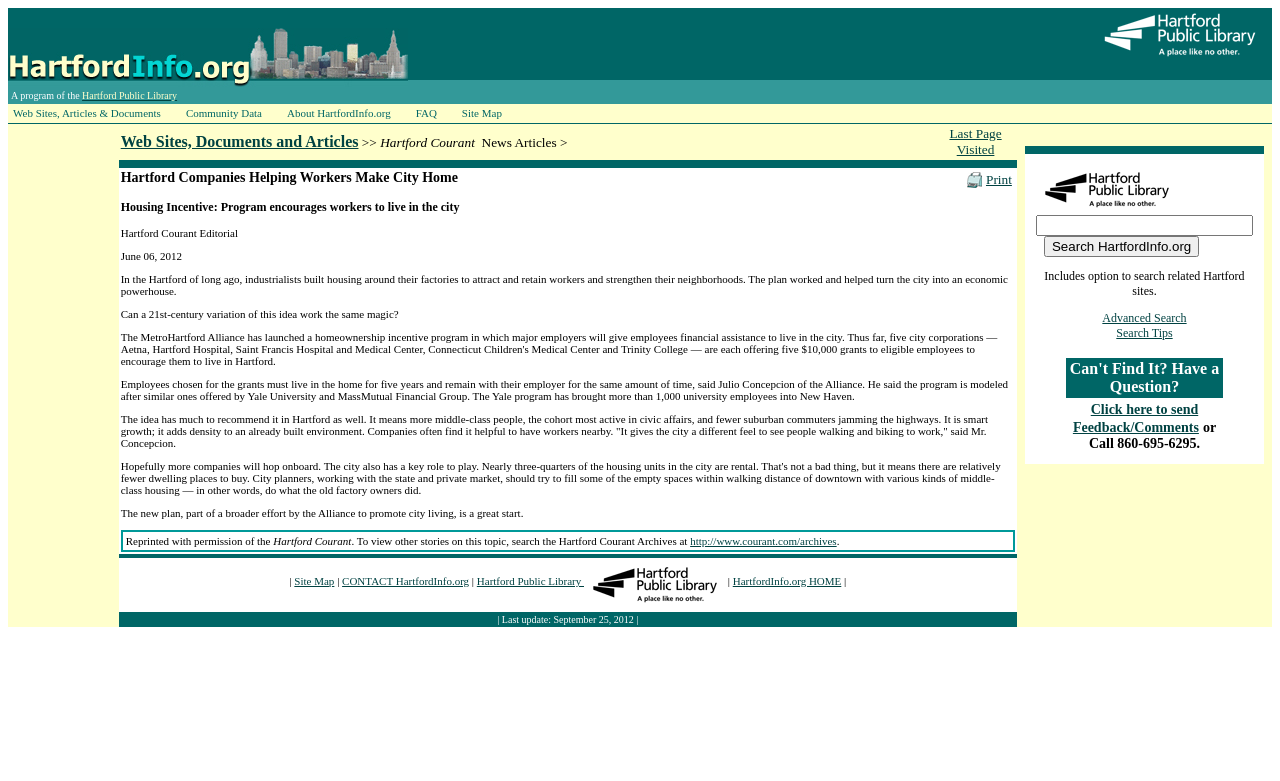Please specify the bounding box coordinates of the area that should be clicked to accomplish the following instruction: "visit the Site Map". The coordinates should consist of four float numbers between 0 and 1, i.e., [left, top, right, bottom].

[0.23, 0.736, 0.261, 0.752]